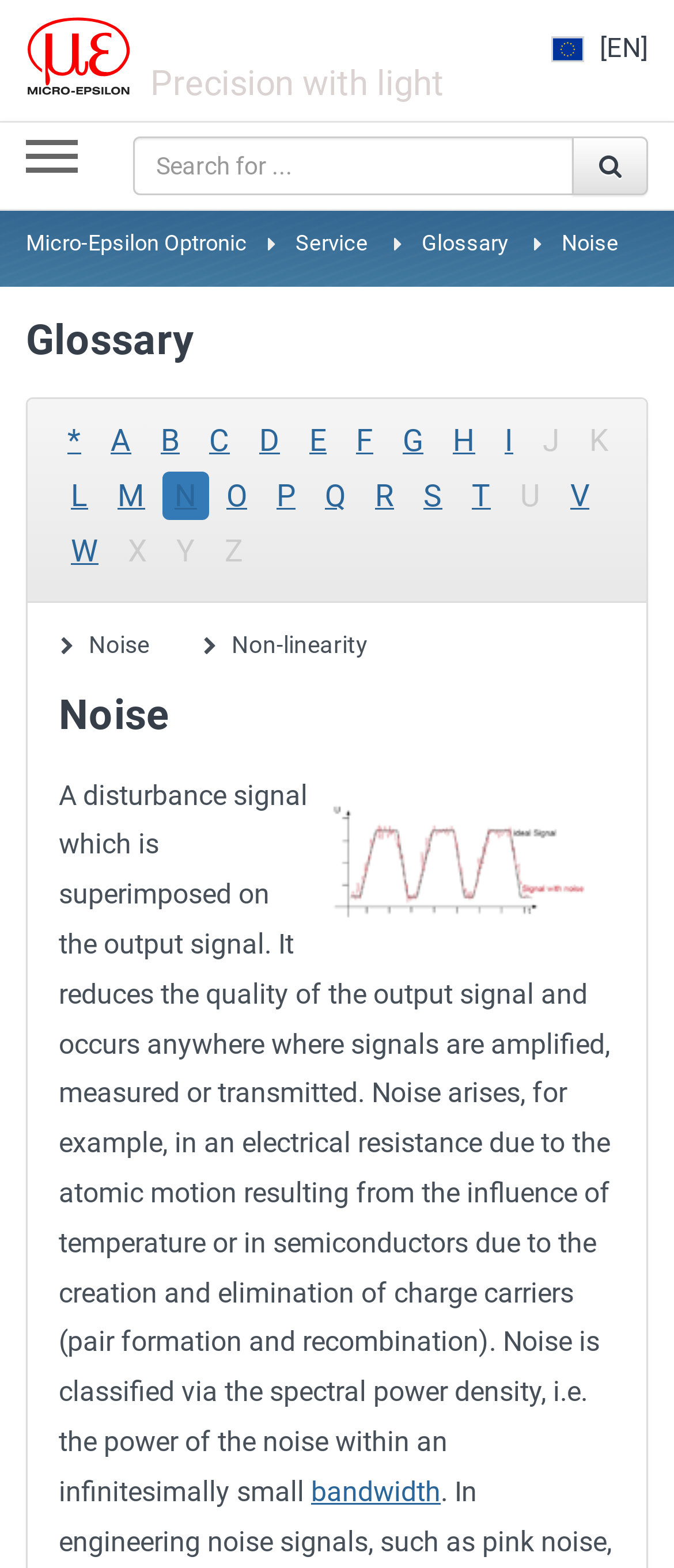Pinpoint the bounding box coordinates of the element that must be clicked to accomplish the following instruction: "Read more about Noise". The coordinates should be in the format of four float numbers between 0 and 1, i.e., [left, top, right, bottom].

[0.087, 0.438, 0.921, 0.475]